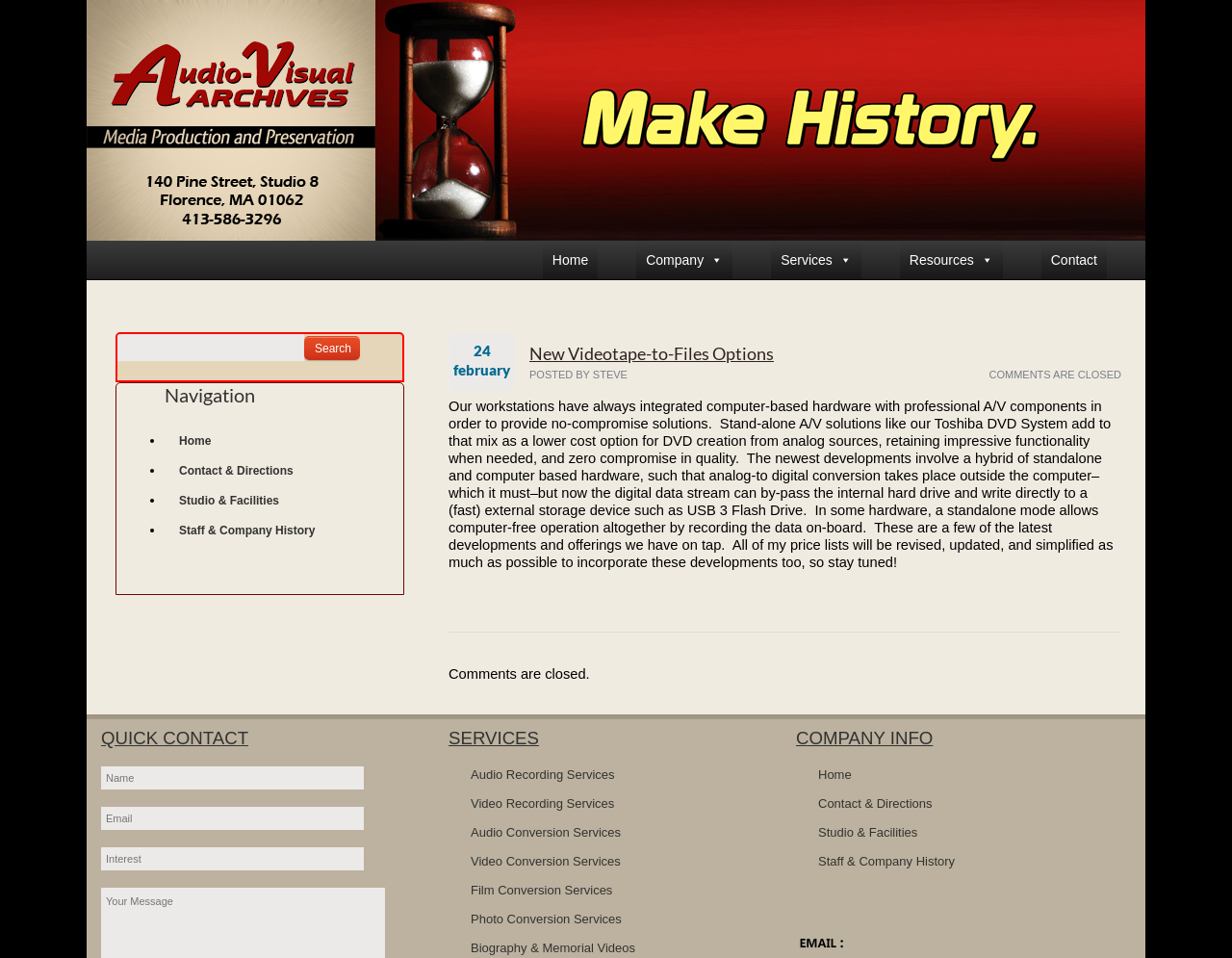Use a single word or phrase to answer the question:
What is the company name?

Audio Visual Archives